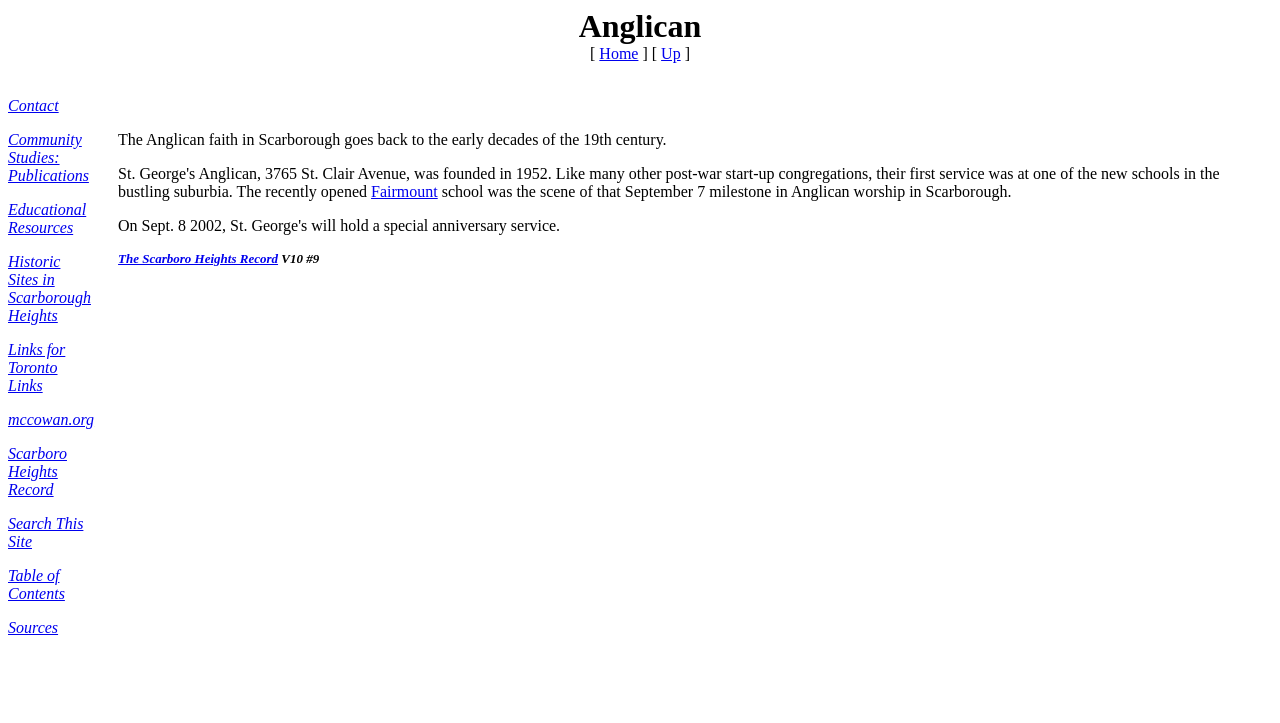Examine the image carefully and respond to the question with a detailed answer: 
What is the name of the school where St. George's Anglican church held its first service?

According to the text, St. George's Anglican church held its first service at Fairmount school. This information is found in the second table cell of the second layout table.